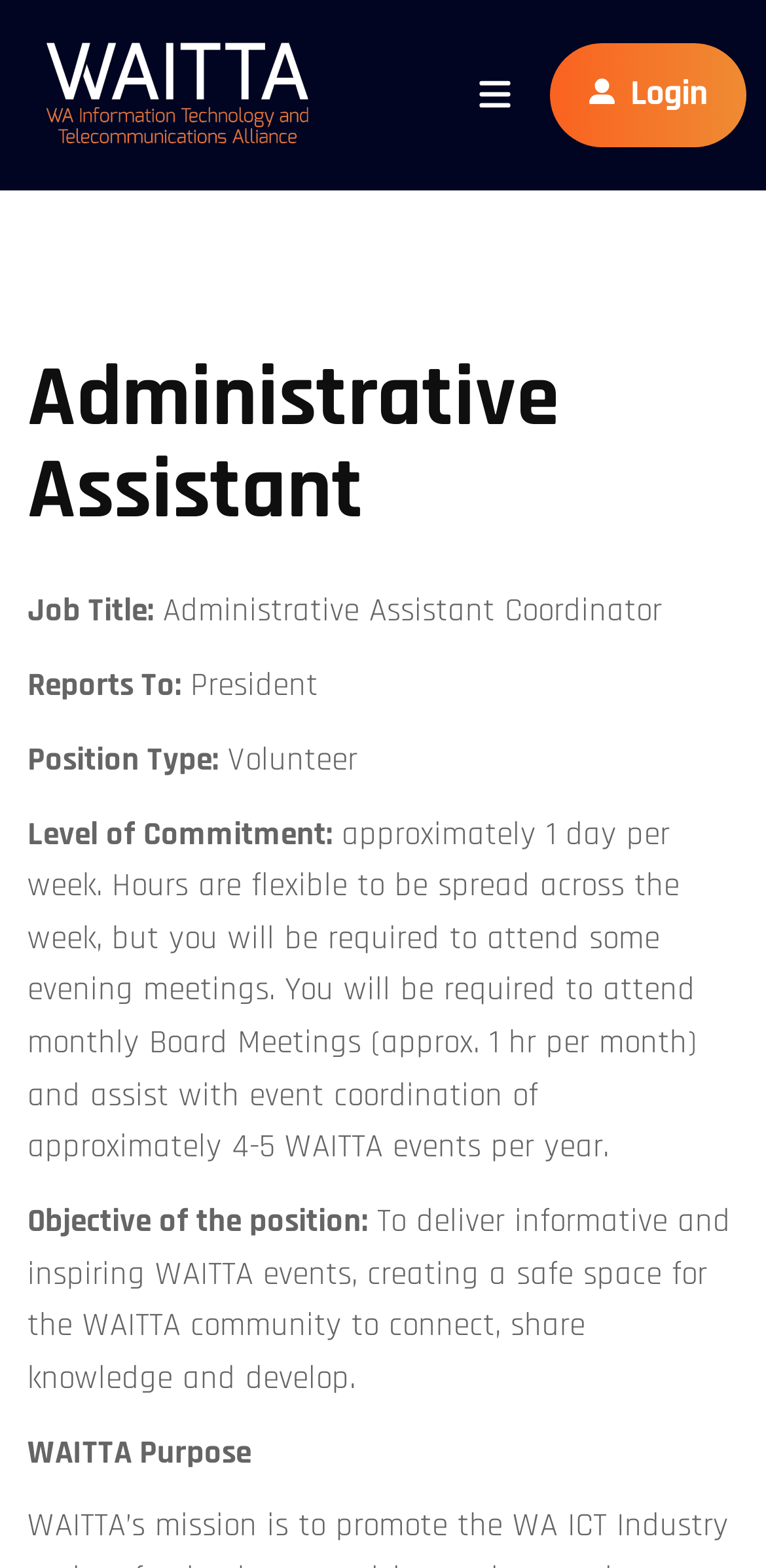What type of position is the administrative assistant?
Using the image, elaborate on the answer with as much detail as possible.

I found the answer by looking at the 'Position Type:' section, which is a StaticText element with the text 'Position Type:', and then I looked at the next element, which is another StaticText element with the text 'Volunteer'.